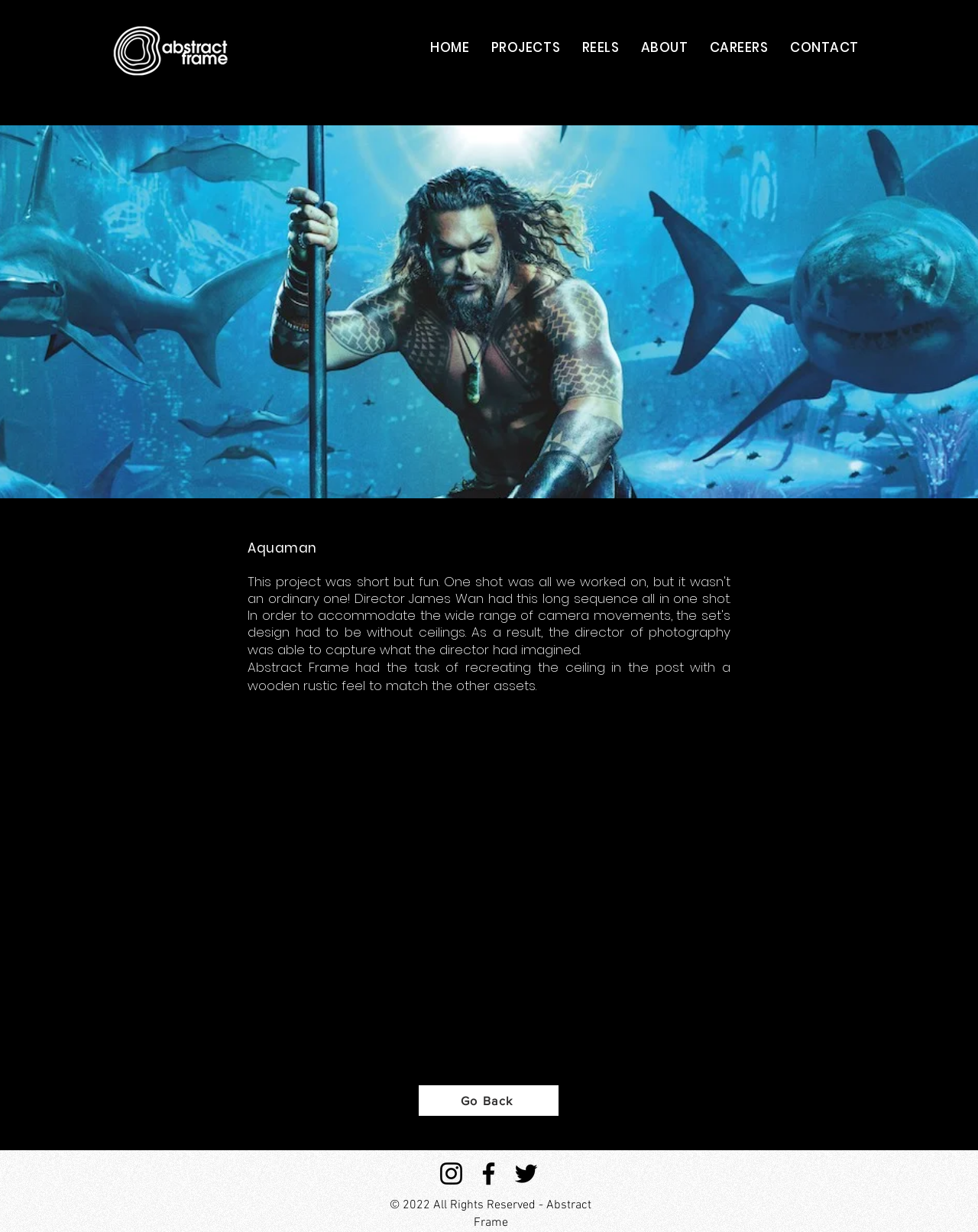Pinpoint the bounding box coordinates of the element that must be clicked to accomplish the following instruction: "go back to the previous page". The coordinates should be in the format of four float numbers between 0 and 1, i.e., [left, top, right, bottom].

[0.428, 0.881, 0.571, 0.906]